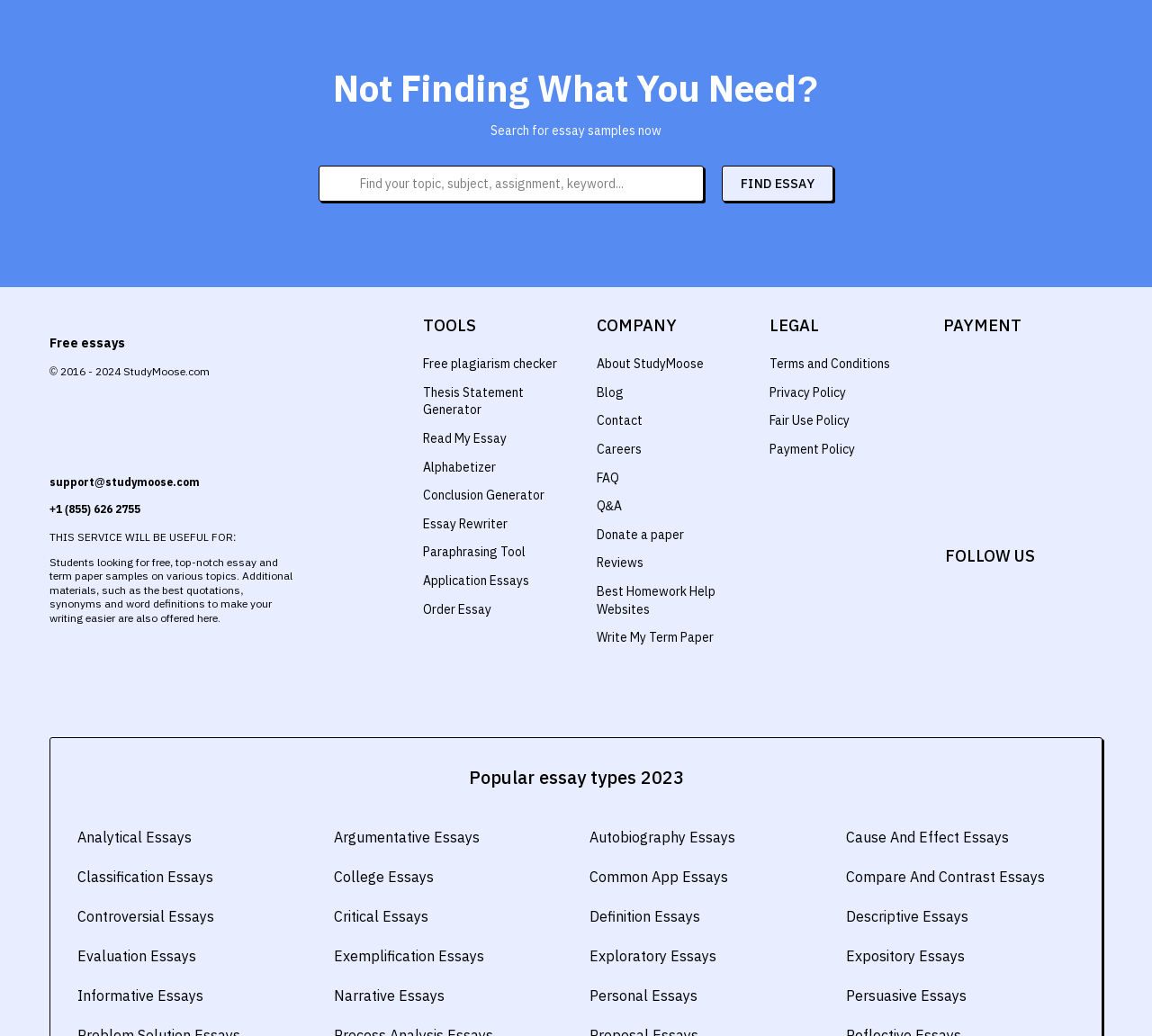Please determine the bounding box coordinates of the element to click on in order to accomplish the following task: "Find analytical essays". Ensure the coordinates are four float numbers ranging from 0 to 1, i.e., [left, top, right, bottom].

[0.067, 0.797, 0.266, 0.818]